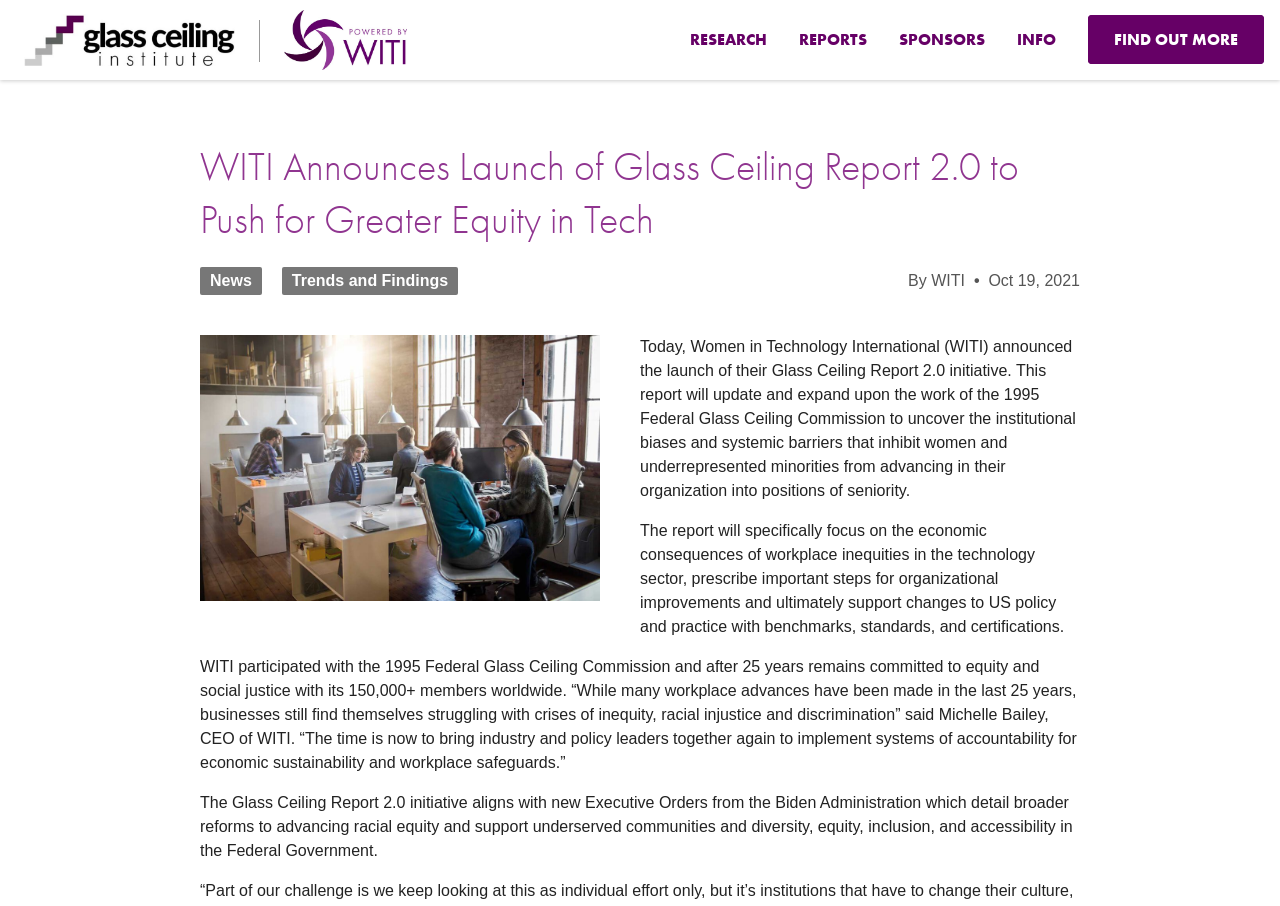Locate the UI element described as follows: "alt="Glass Ceiling Institute"". Return the bounding box coordinates as four float numbers between 0 and 1 in the order [left, top, right, bottom].

[0.0, 0.0, 0.203, 0.088]